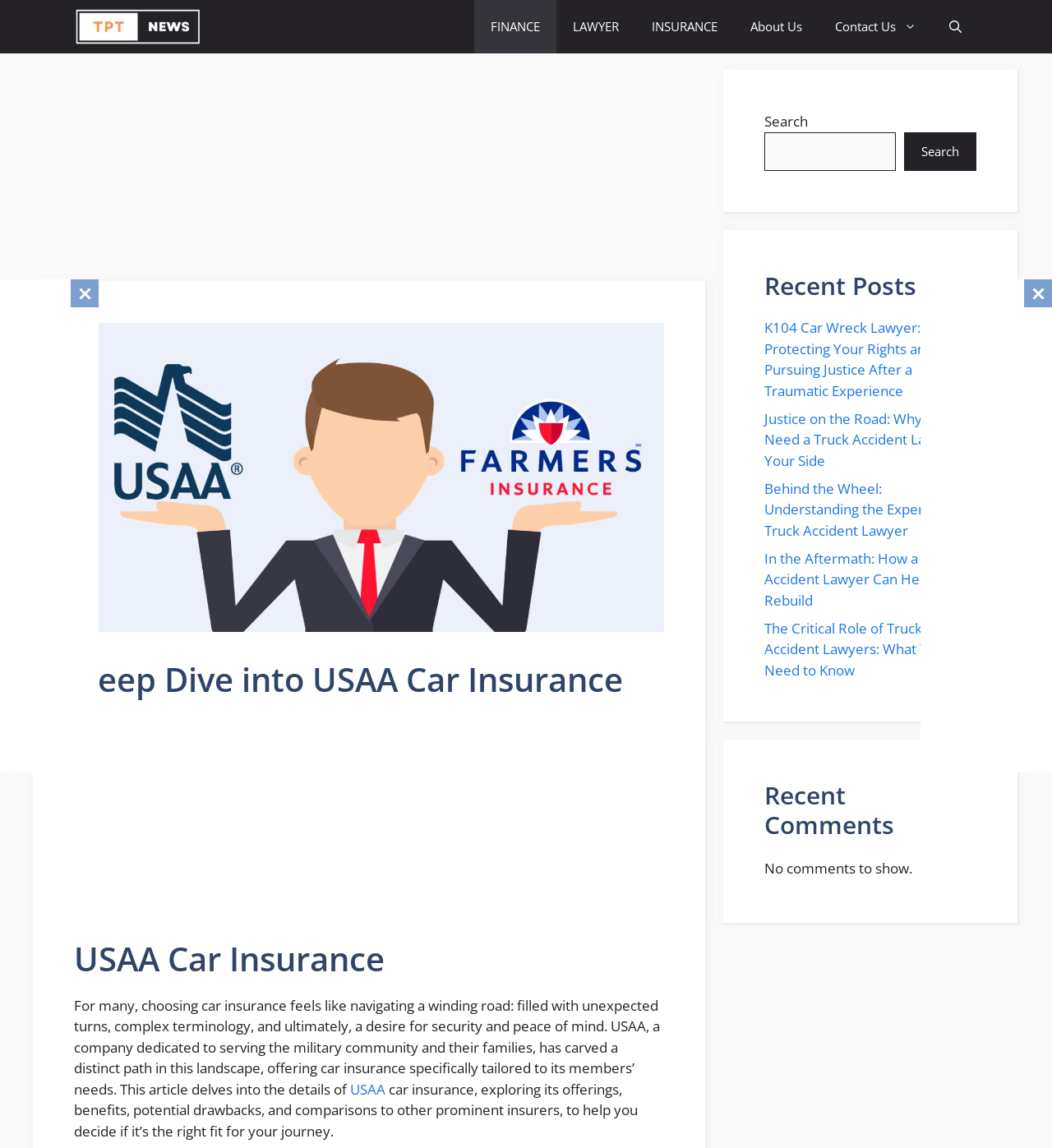What type of posts are listed in the 'Recent Posts' section?
Please give a detailed and thorough answer to the question, covering all relevant points.

I analyzed the links in the 'Recent Posts' section and found that they all have titles related to law, such as 'K104 Car Wreck Lawyer' and 'Truck Accident Lawyer'. This suggests that the posts are related to law and legal services.